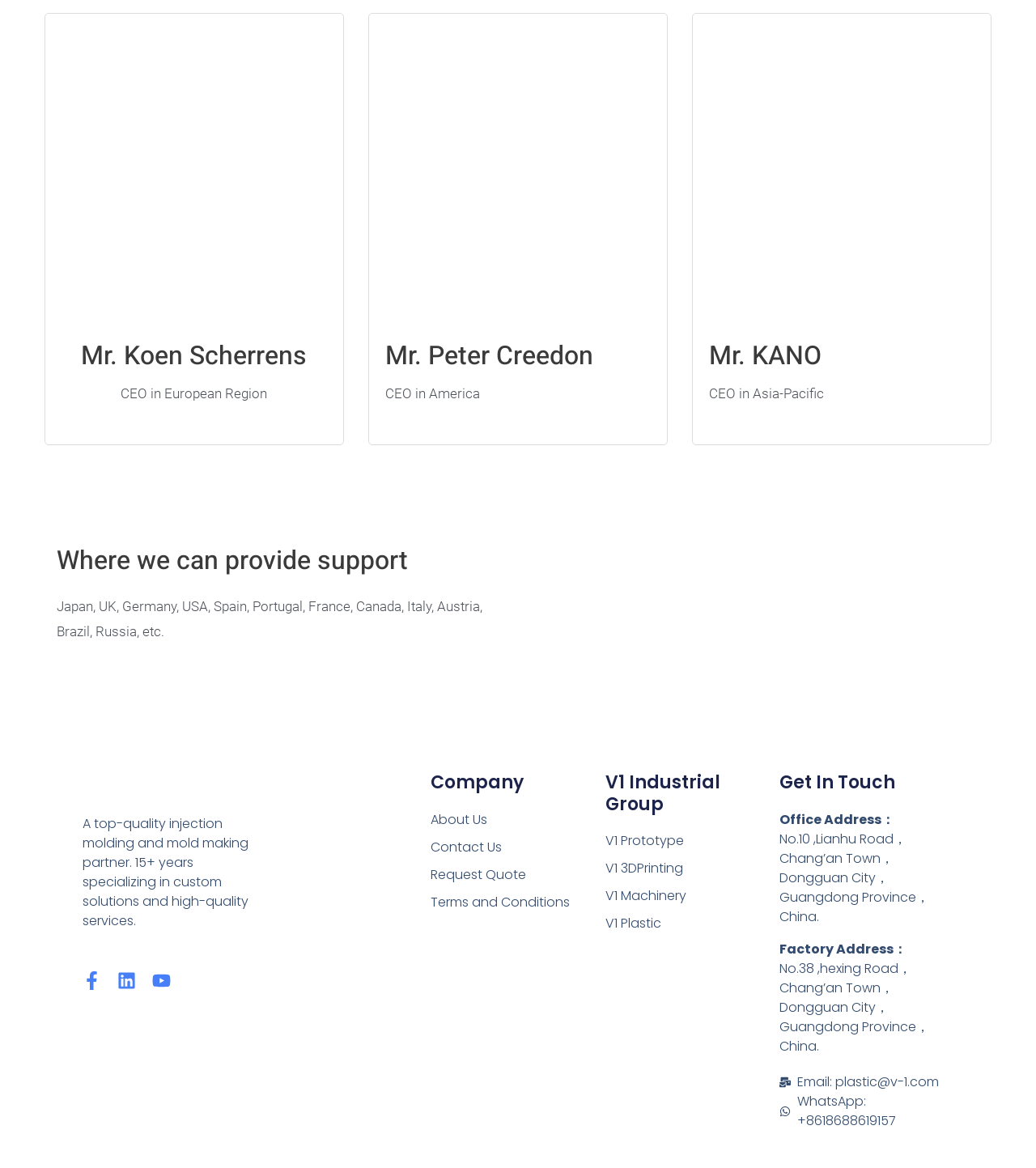Pinpoint the bounding box coordinates of the area that should be clicked to complete the following instruction: "Click Facebook link". The coordinates must be given as four float numbers between 0 and 1, i.e., [left, top, right, bottom].

[0.08, 0.832, 0.098, 0.847]